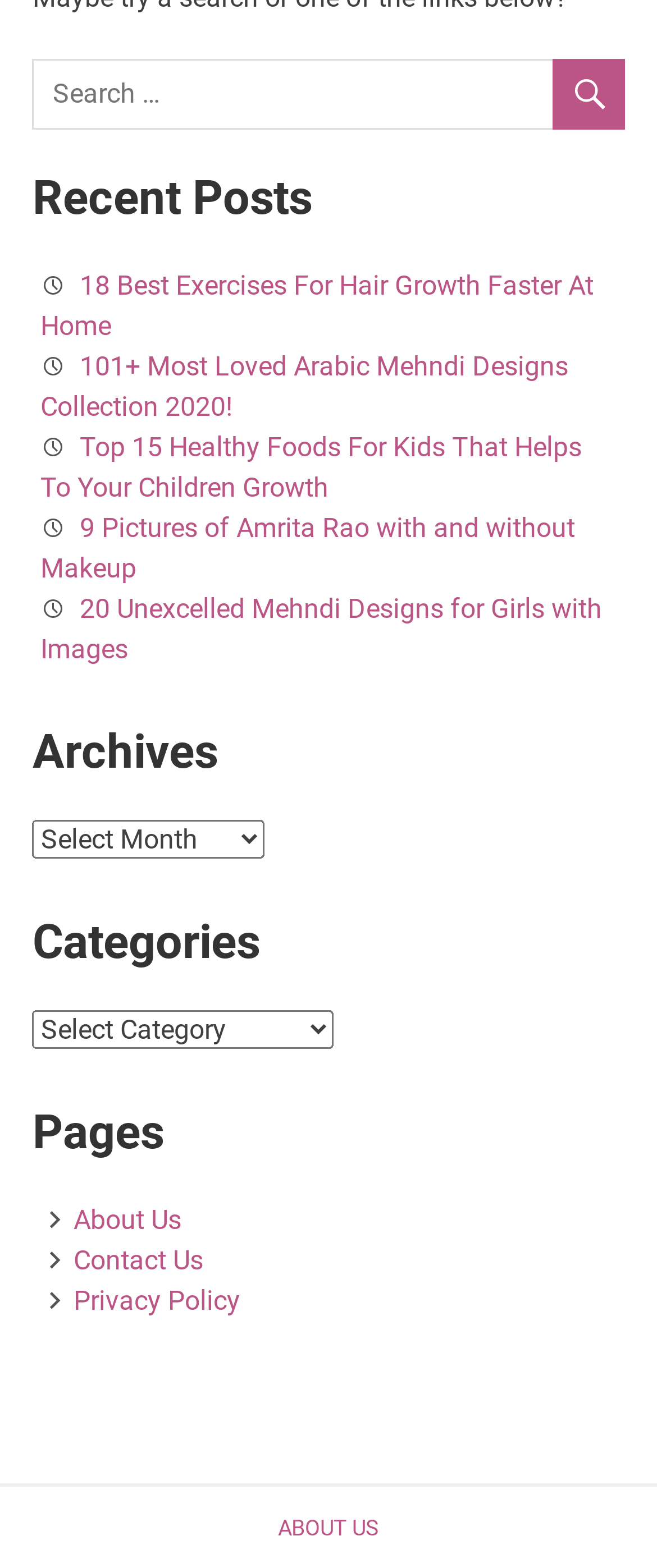Kindly determine the bounding box coordinates of the area that needs to be clicked to fulfill this instruction: "go to about us page".

[0.061, 0.767, 0.276, 0.788]